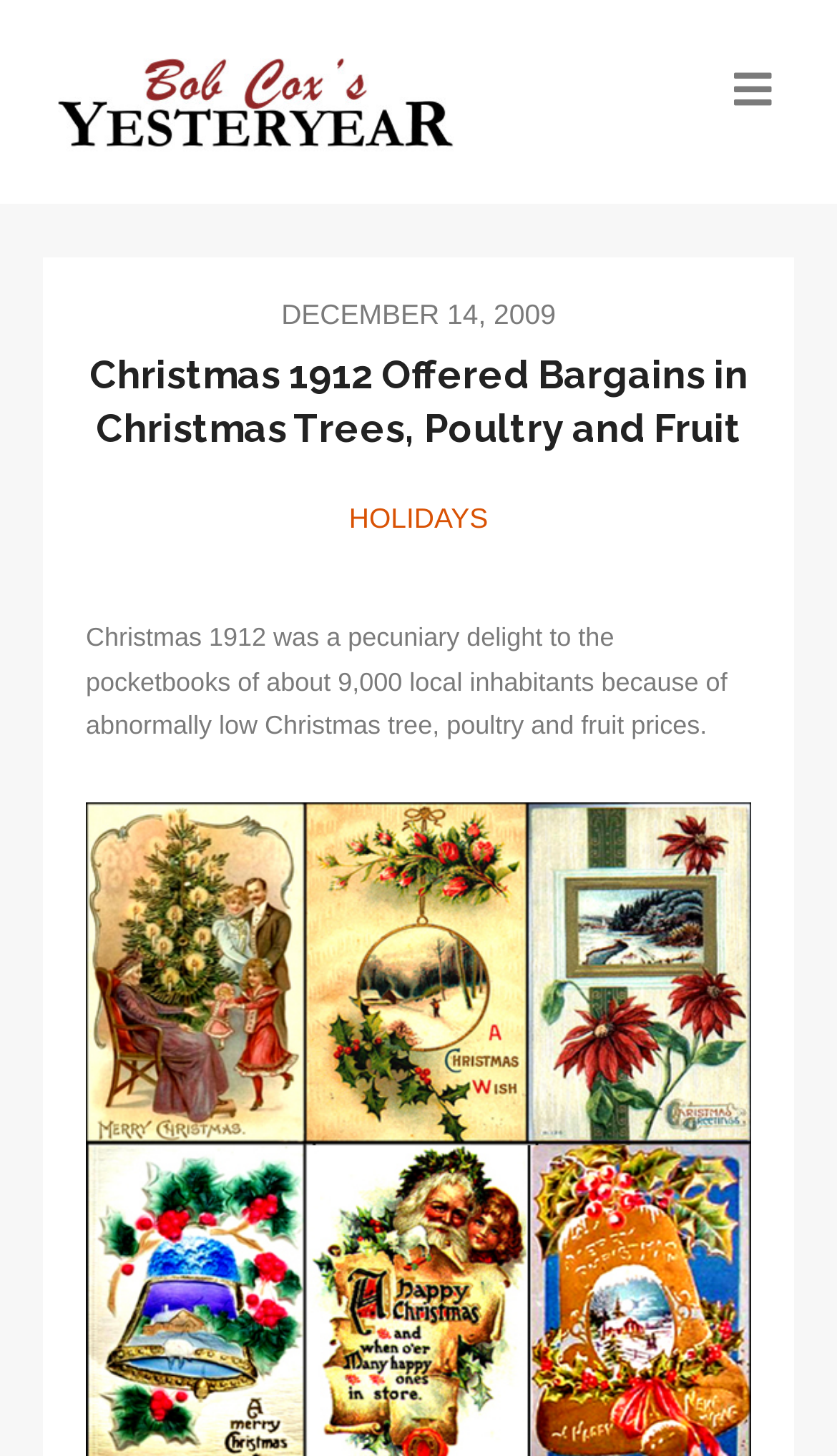What is the date mentioned in the webpage?
Look at the image and respond with a one-word or short phrase answer.

DECEMBER 14, 2009